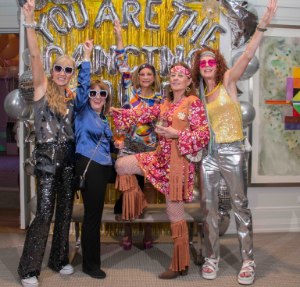Give a succinct answer to this question in a single word or phrase: 
What is the purpose of the gala beyond celebrating tennis?

Raising funds for children's initiatives